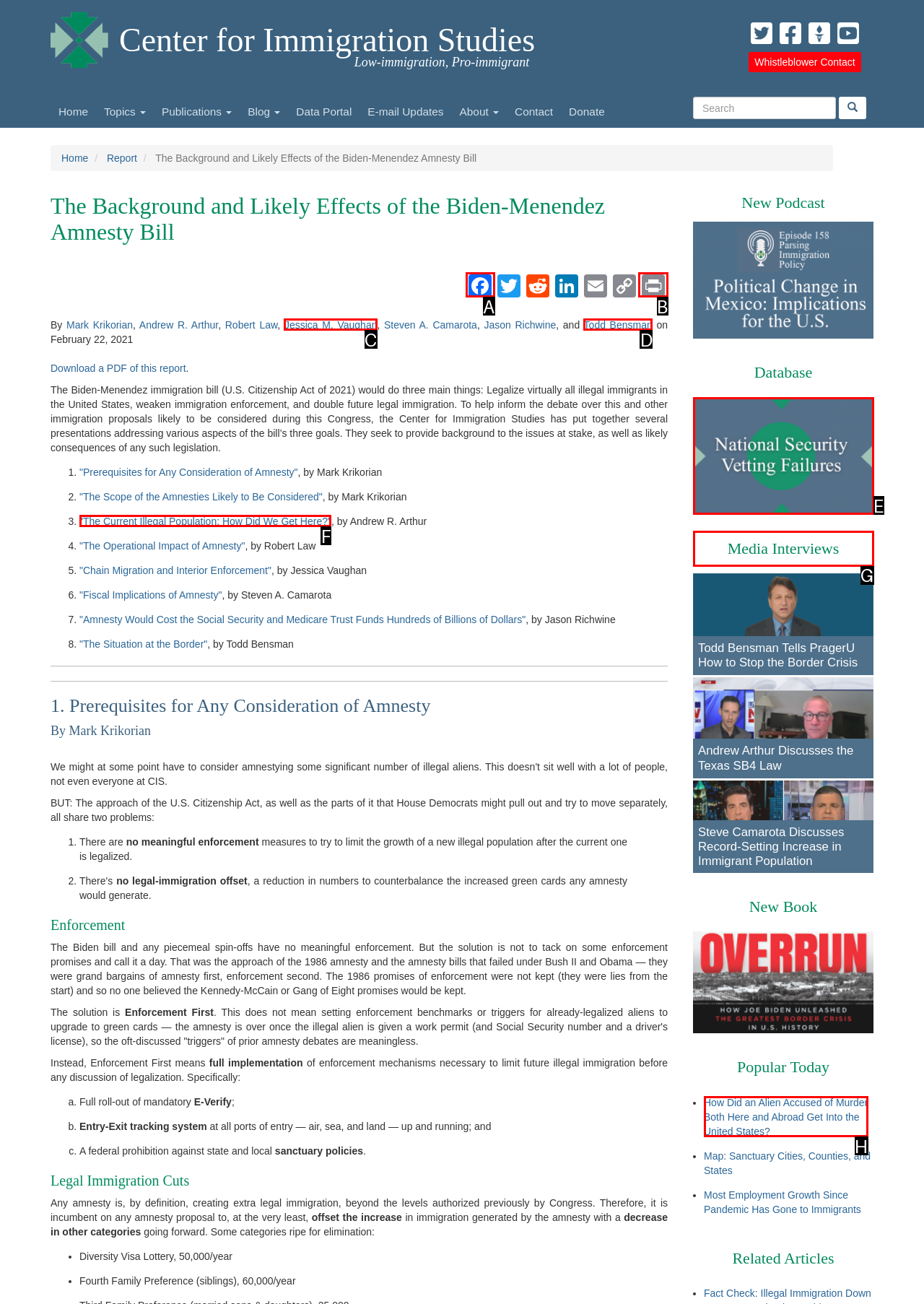Tell me the letter of the UI element to click in order to accomplish the following task: Click on the 'Print' link
Answer with the letter of the chosen option from the given choices directly.

B